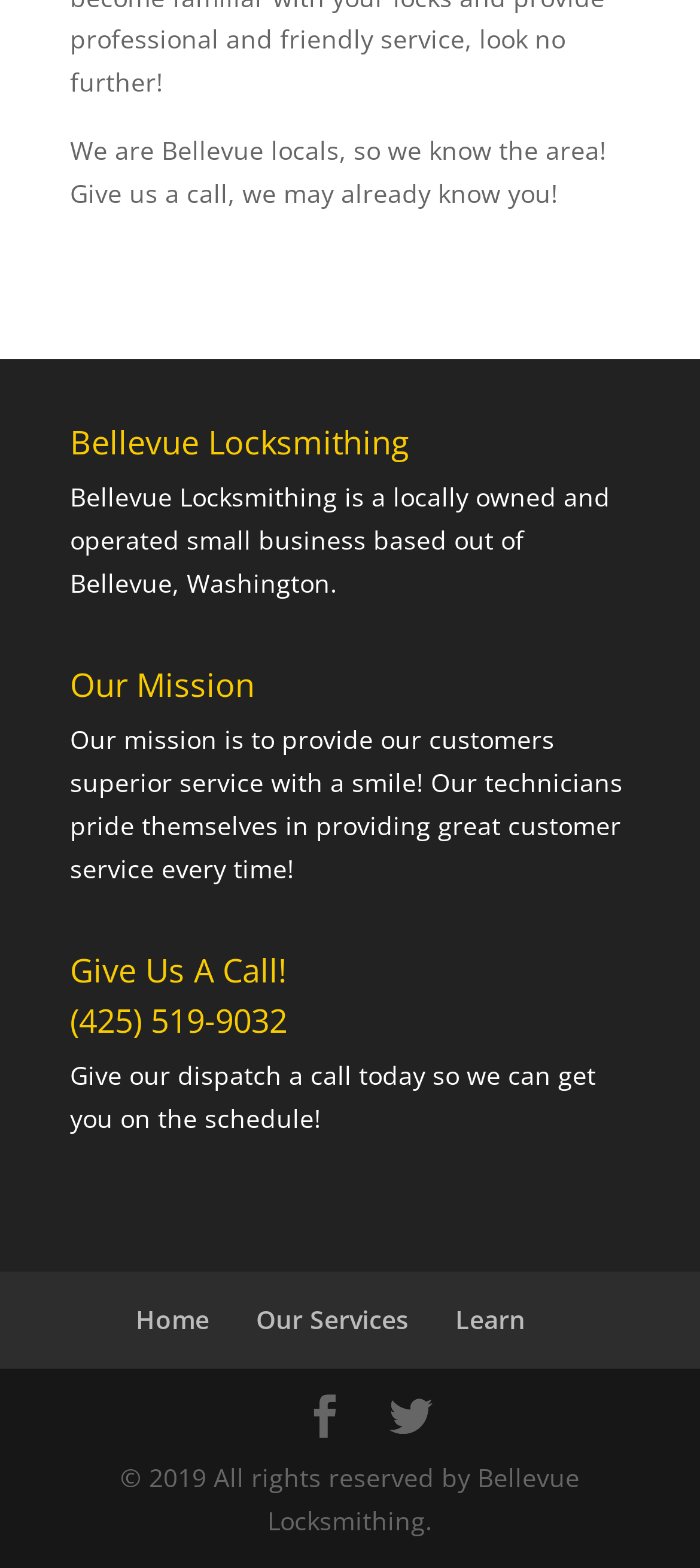Based on the image, provide a detailed and complete answer to the question: 
What is the business name?

The business name can be found in the heading element 'Bellevue Locksmithing' with bounding box coordinates [0.1, 0.272, 0.9, 0.304].